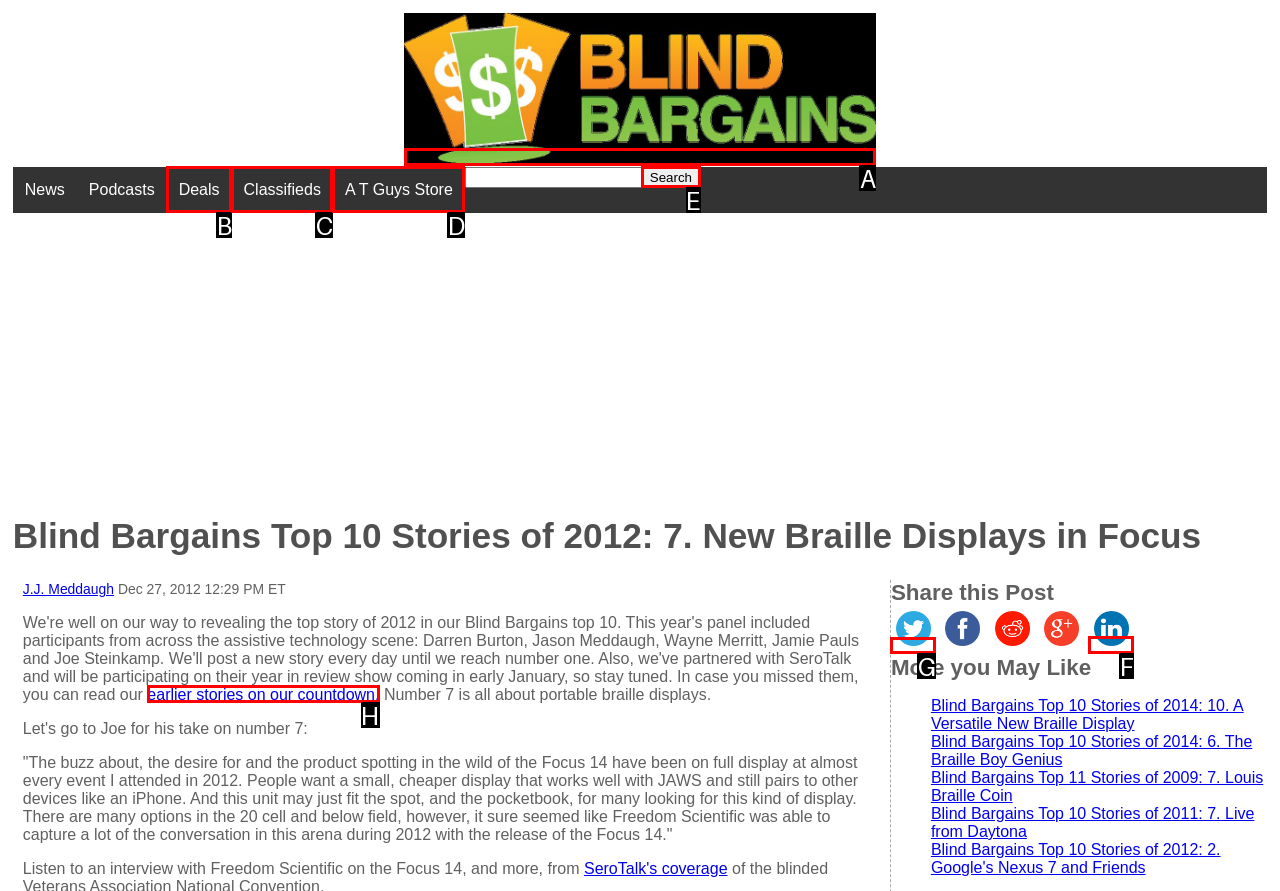Select the letter of the UI element you need to click to complete this task: Share this post on Twitter.

G